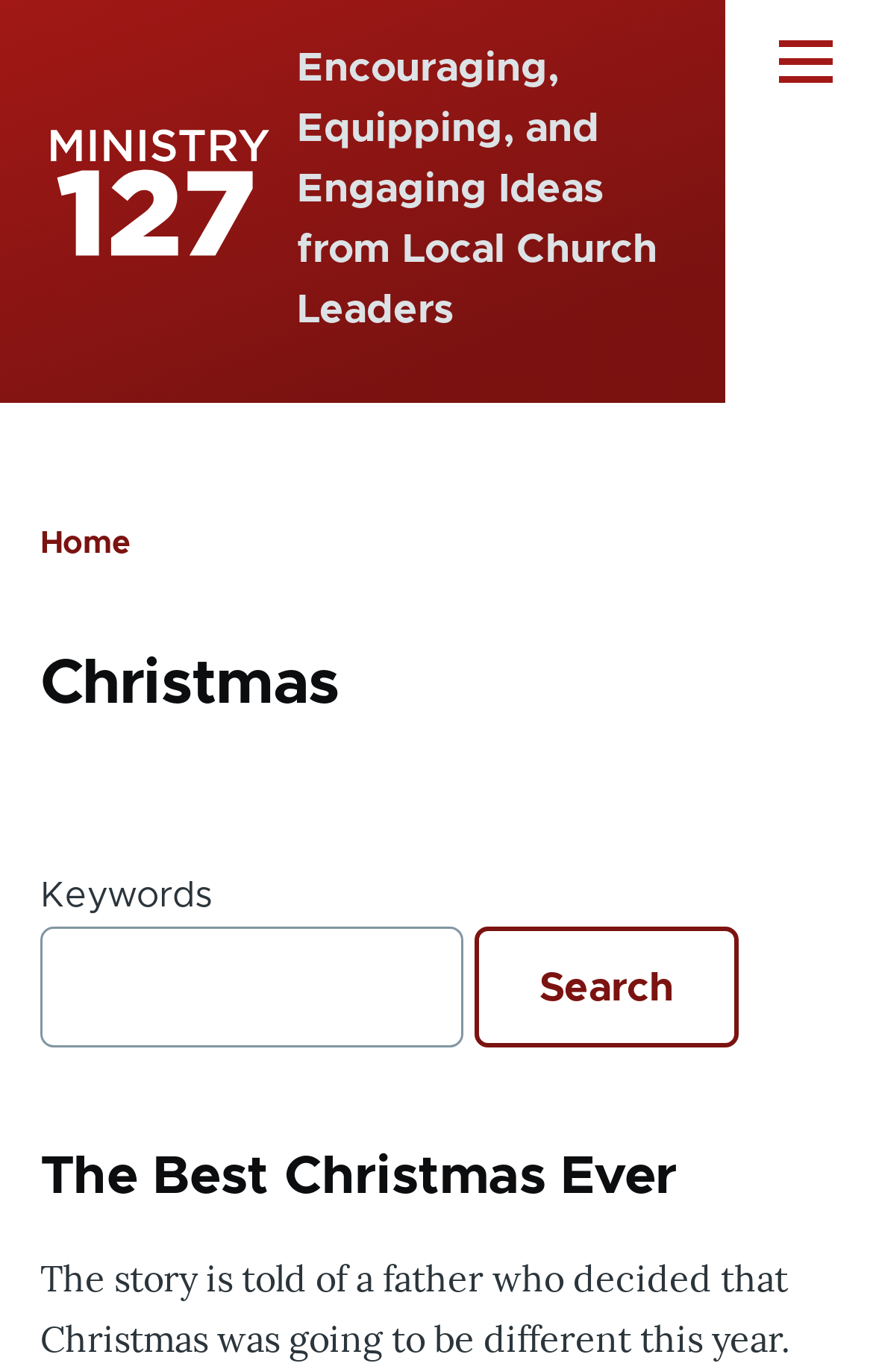Generate a comprehensive caption for the webpage you are viewing.

The webpage is about Christmas, specifically related to Ministry127. At the top-left corner, there is a "Skip to main content" link. Next to it, on the top-left section, there is a "Home" link with an accompanying image. 

Below the "Home" link, there is a heading that reads "Encouraging, Equipping, and Engaging Ideas from Local Church Leaders". On the top-right corner, there is a "Main Menu" button. 

Below the top section, there is a navigation menu labeled as "Breadcrumb". Within this menu, there are three elements: a "Home" link, a "Christmas" heading, and a "Keywords" static text. Below the "Keywords" text, there is a search box labeled as "Search keywords" and a "Search" button next to it. 

When the "Search" button is clicked, a header section appears with a heading that reads "The Best Christmas Ever". This heading is also a link with the same title.